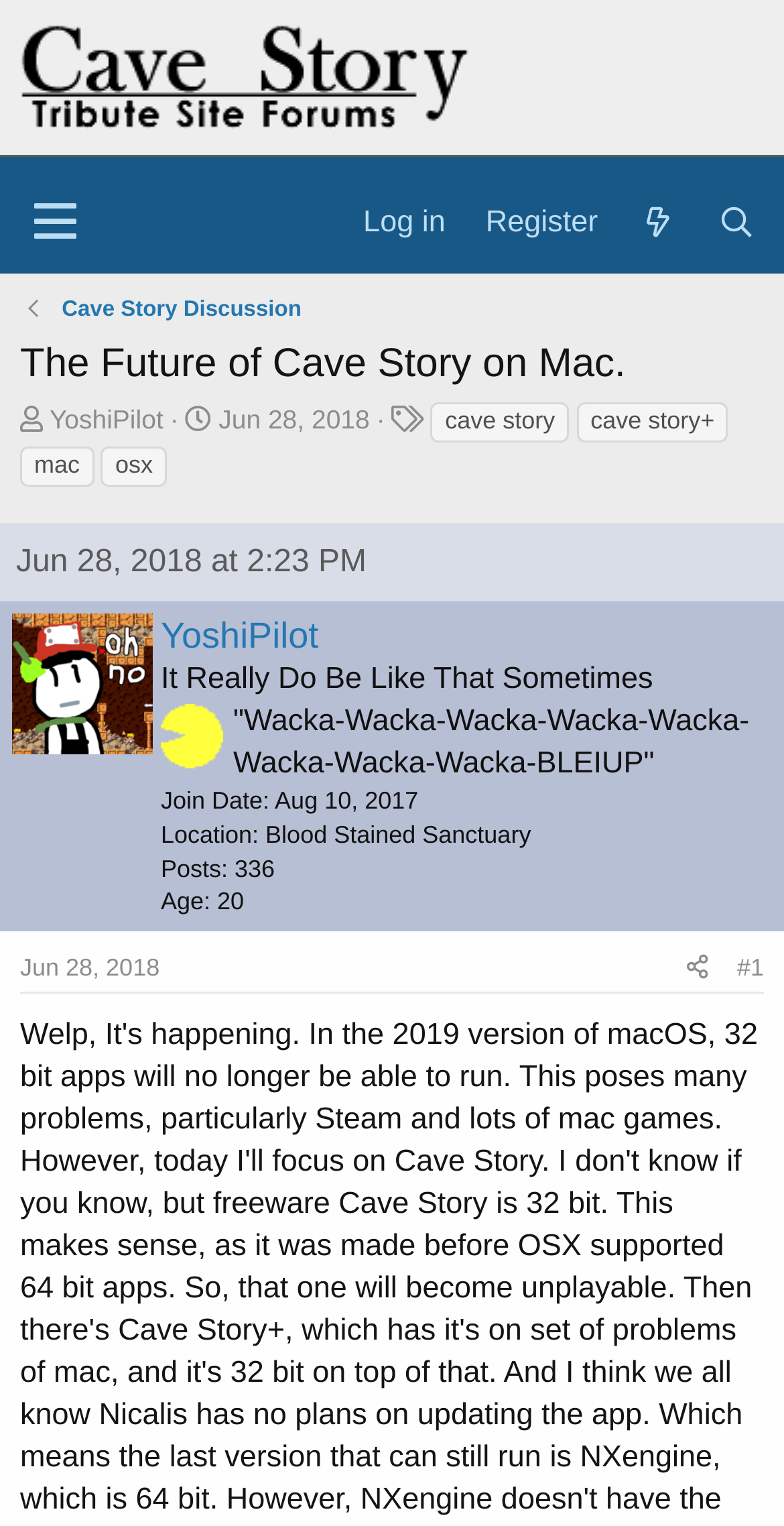Carefully examine the image and provide an in-depth answer to the question: How many posts has the thread starter made?

I found the number of posts by looking at the StaticText element with the text 'Posts: 336' which is located in the user profile section.